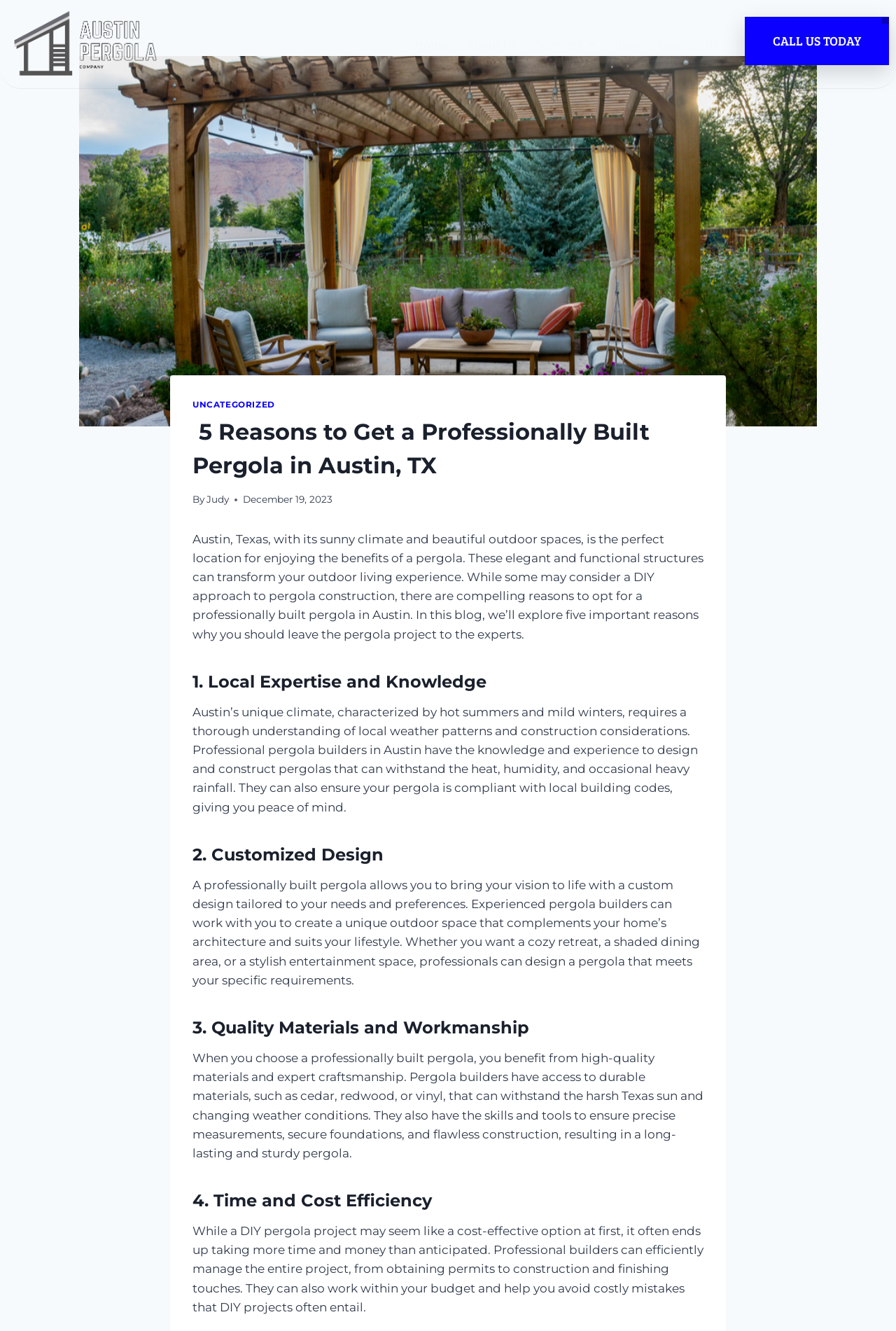Can you extract the headline from the webpage for me?

 5 Reasons to Get a Professionally Built Pergola in Austin, TX